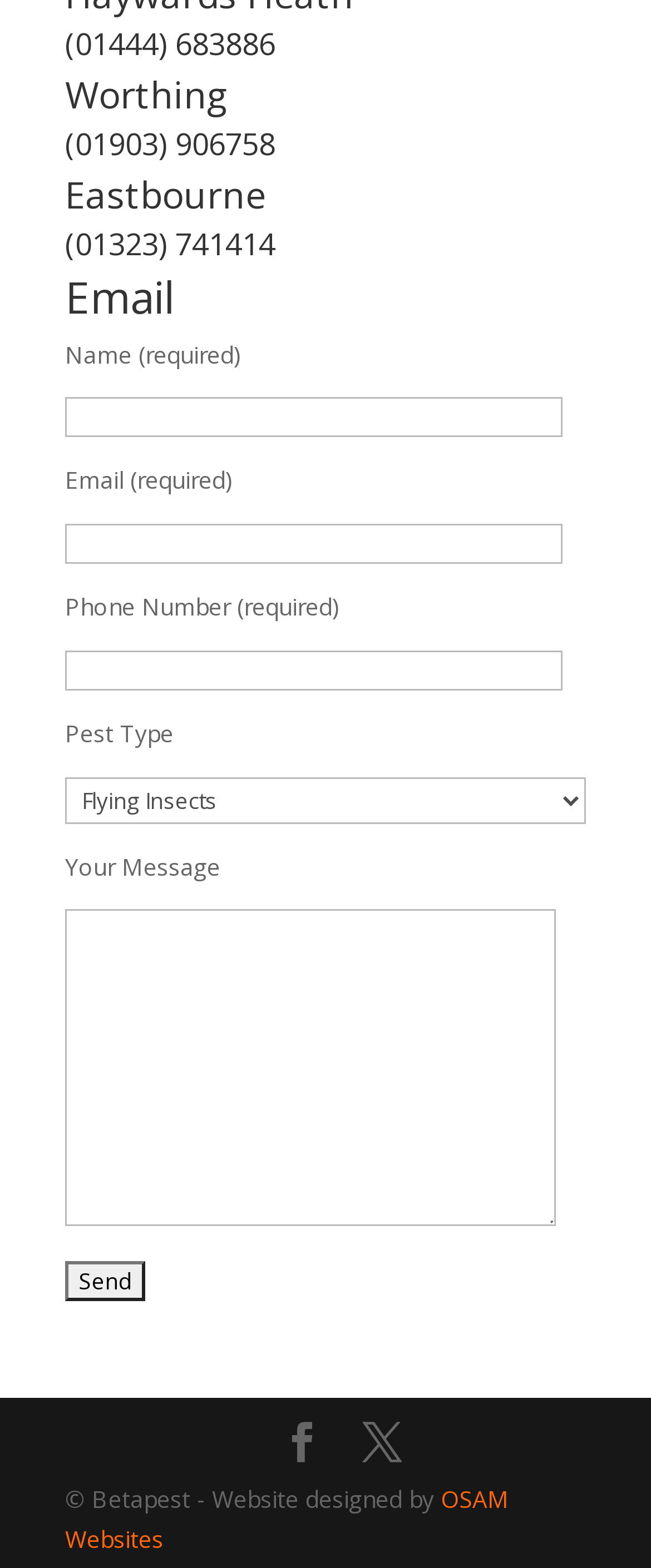Please find the bounding box coordinates of the element that you should click to achieve the following instruction: "Visit OSAM Websites". The coordinates should be presented as four float numbers between 0 and 1: [left, top, right, bottom].

[0.1, 0.946, 0.782, 0.991]